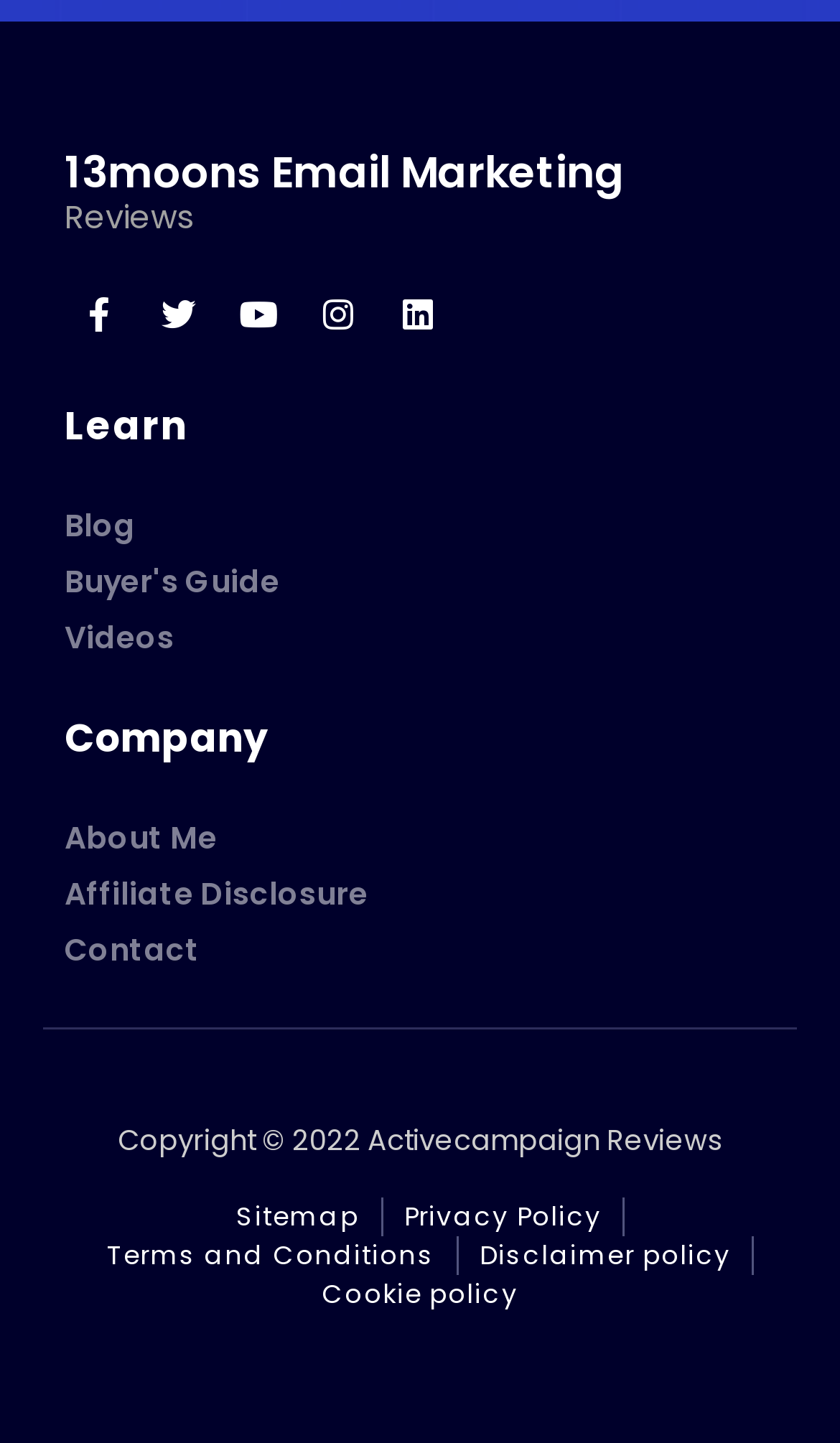Locate the bounding box coordinates of the UI element described by: "13moons Email Marketing". Provide the coordinates as four float numbers between 0 and 1, formatted as [left, top, right, bottom].

[0.077, 0.098, 0.744, 0.14]